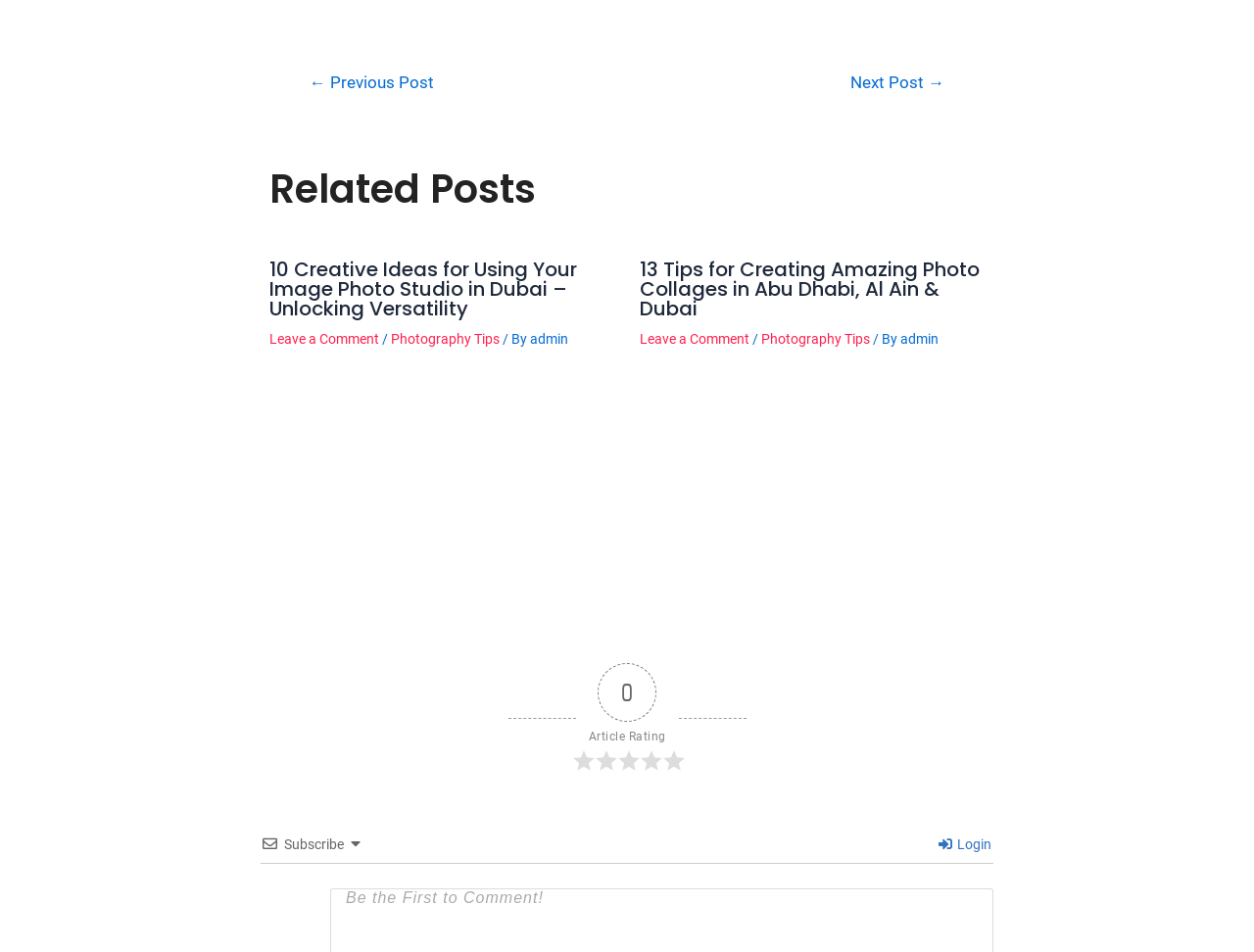Based on the image, provide a detailed response to the question:
What is the category of the second article?

I found the category of the second article by looking at the link element inside the second article element, which has the text 'Photography Tips'.